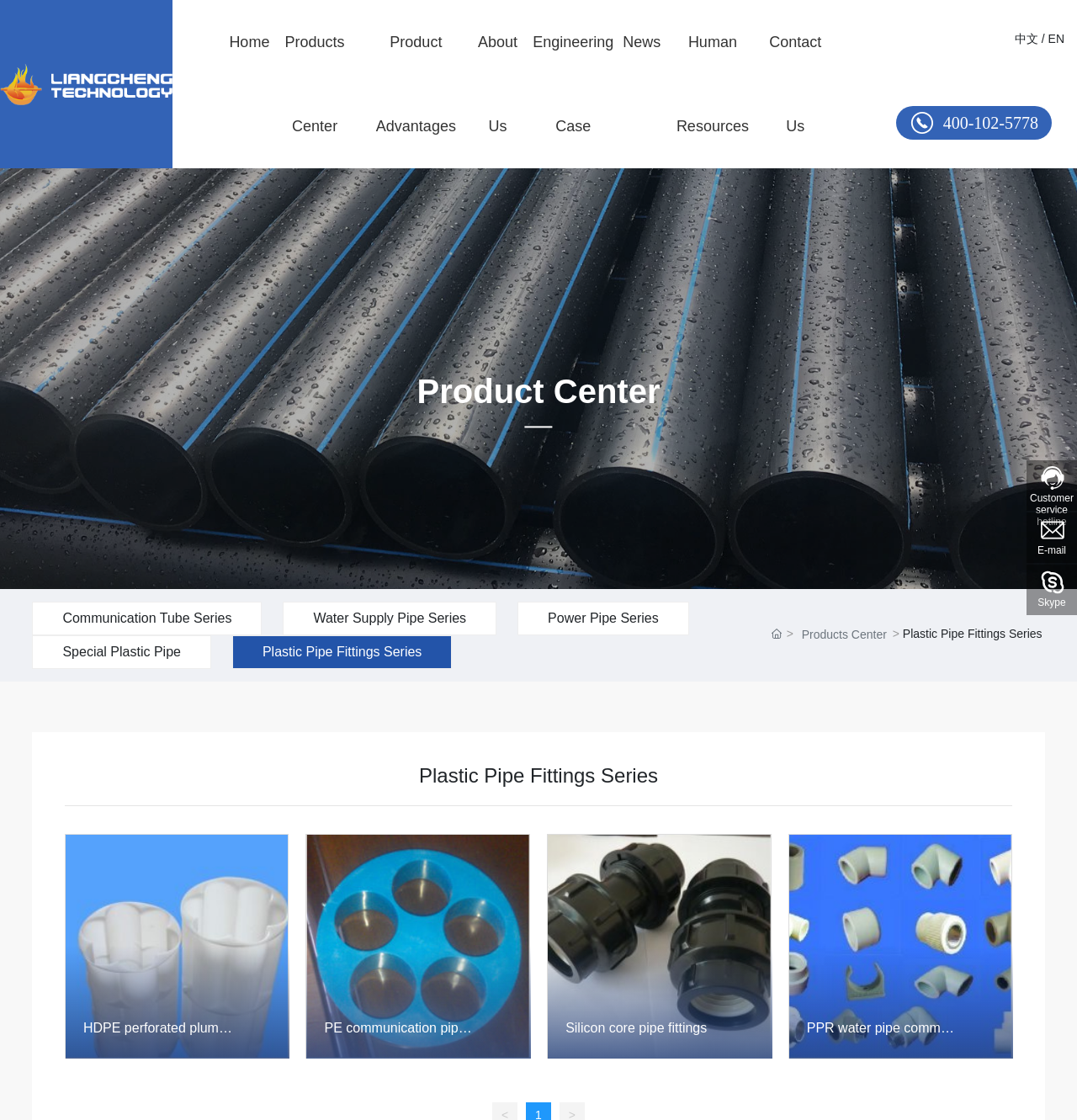What is the customer service hotline?
Answer briefly with a single word or phrase based on the image.

400-102-5778